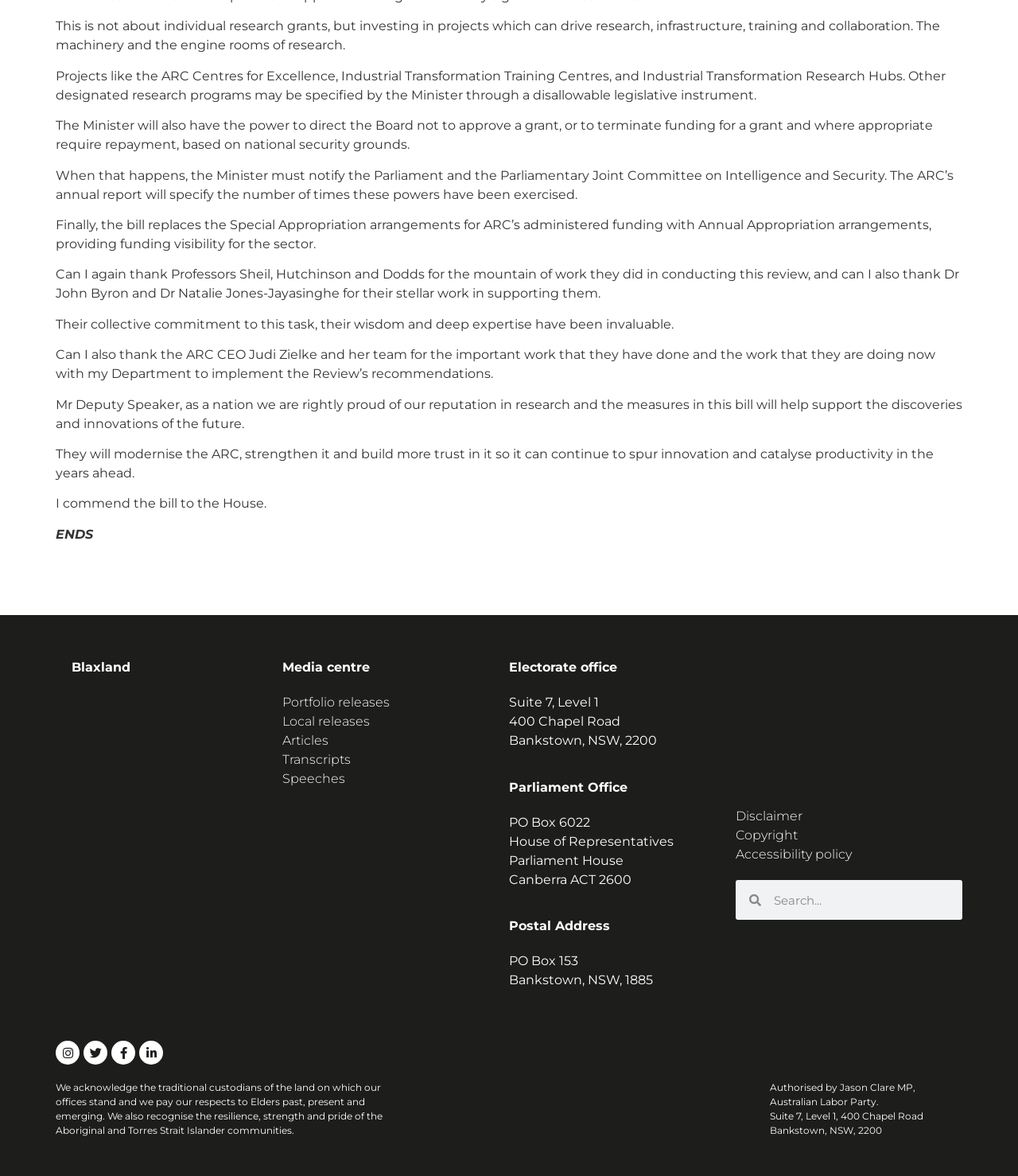Determine the bounding box coordinates for the clickable element required to fulfill the instruction: "Go to the Electorate office". Provide the coordinates as four float numbers between 0 and 1, i.e., [left, top, right, bottom].

[0.5, 0.561, 0.606, 0.574]